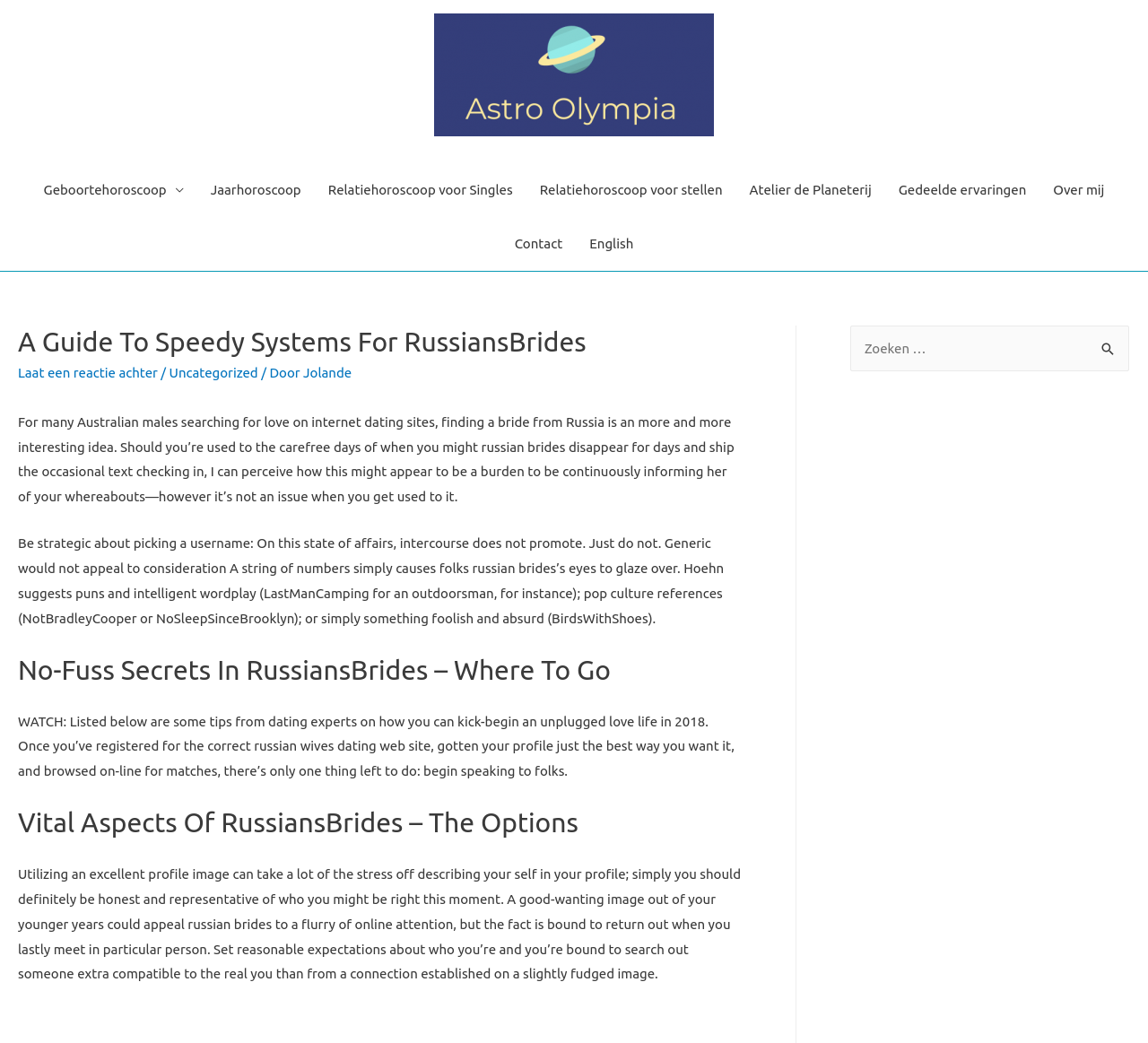Using the description "Over mij", predict the bounding box of the relevant HTML element.

[0.906, 0.156, 0.974, 0.208]